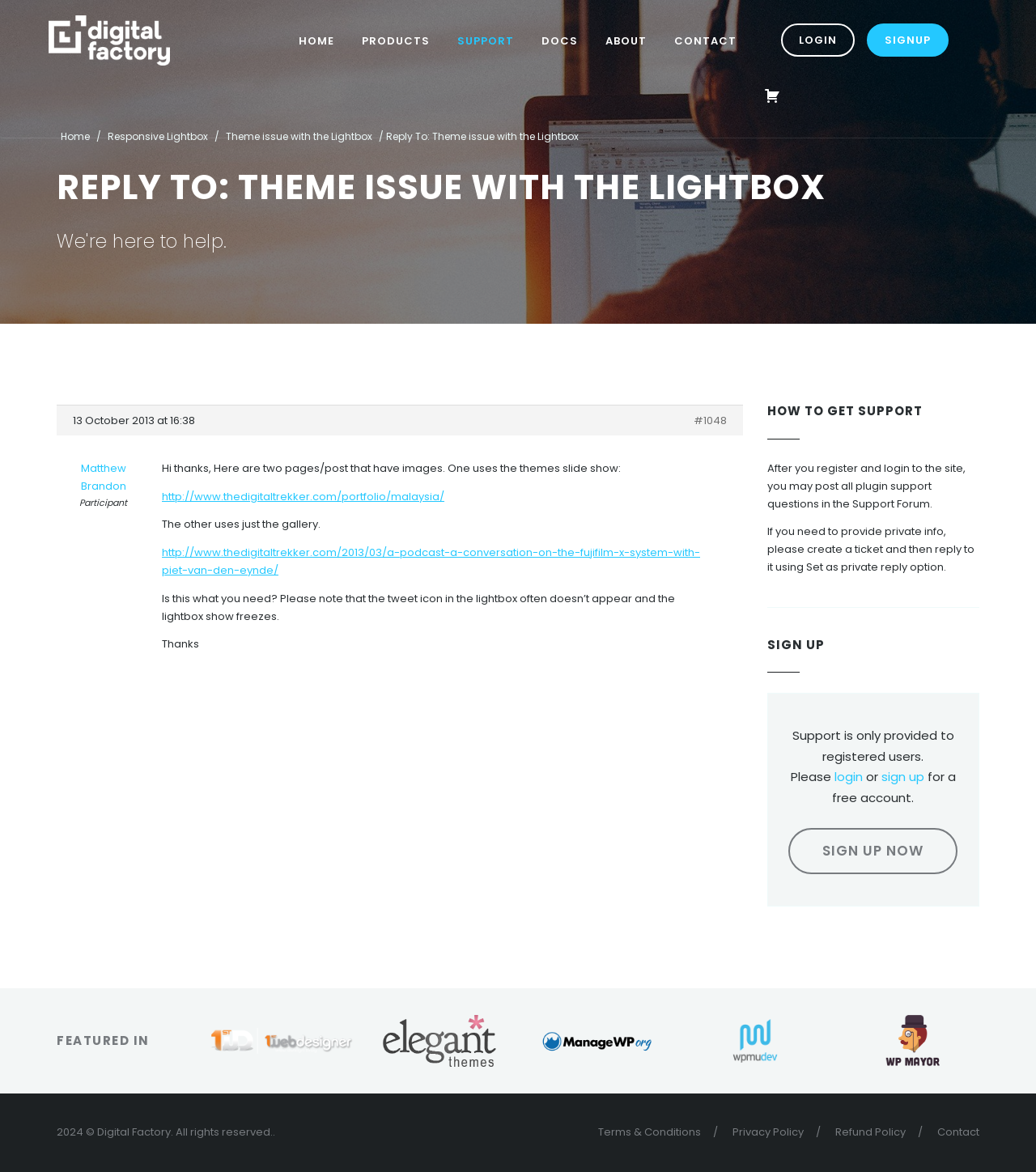What is the purpose of the 'HOW TO GET SUPPORT' section?
Refer to the image and provide a thorough answer to the question.

The 'HOW TO GET SUPPORT' section provides instructions on how to get support, including registering and logging in to the site, posting support questions in the Support Forum, and creating a ticket for private information.